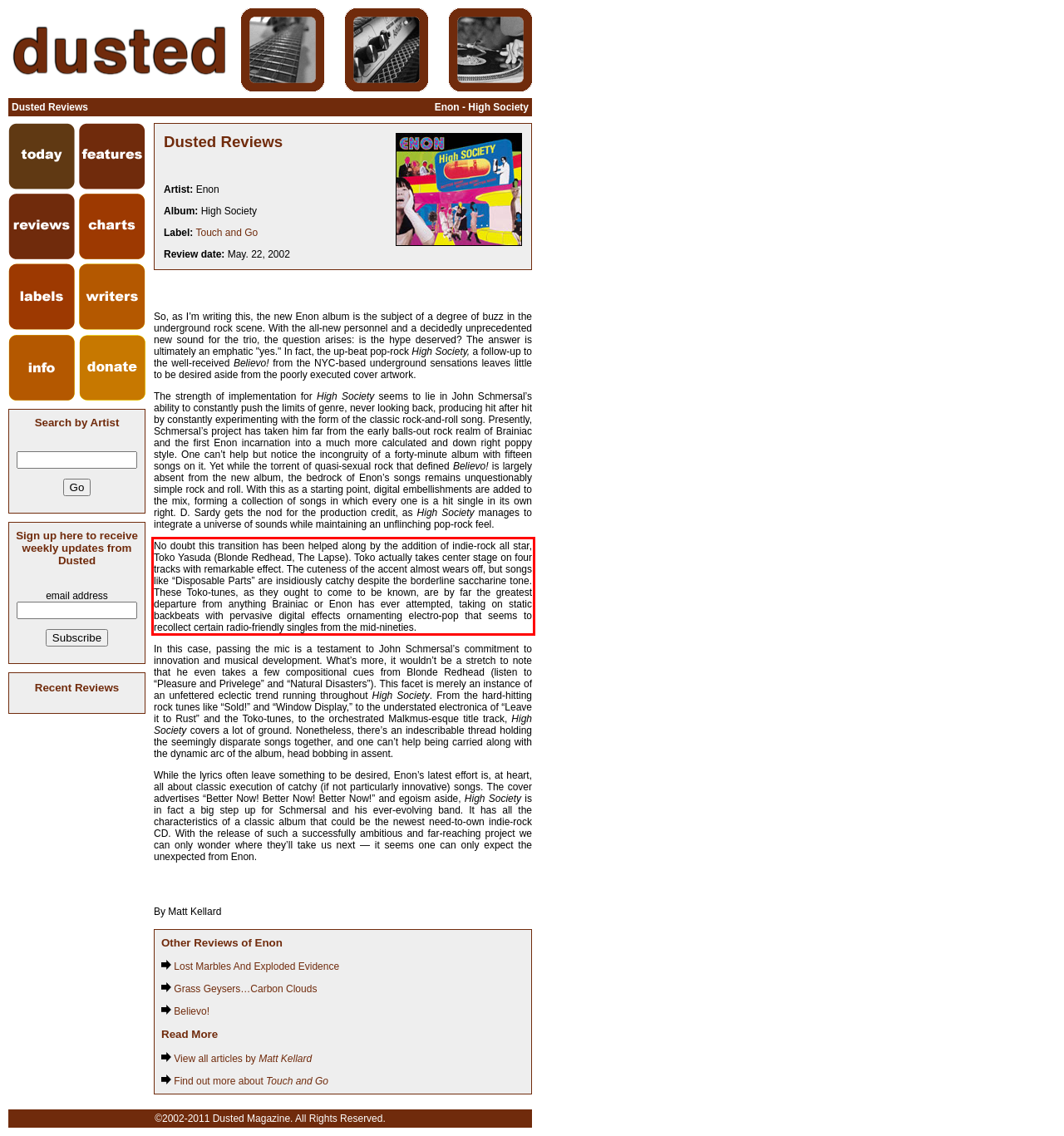You have a screenshot of a webpage, and there is a red bounding box around a UI element. Utilize OCR to extract the text within this red bounding box.

No doubt this transition has been helped along by the addition of indie-rock all star, Toko Yasuda (Blonde Redhead, The Lapse). Toko actually takes center stage on four tracks with remarkable effect. The cuteness of the accent almost wears off, but songs like “Disposable Parts” are insidiously catchy despite the borderline saccharine tone. These Toko-tunes, as they ought to come to be known, are by far the greatest departure from anything Brainiac or Enon has ever attempted, taking on static backbeats with pervasive digital effects ornamenting electro-pop that seems to recollect certain radio-friendly singles from the mid-nineties.